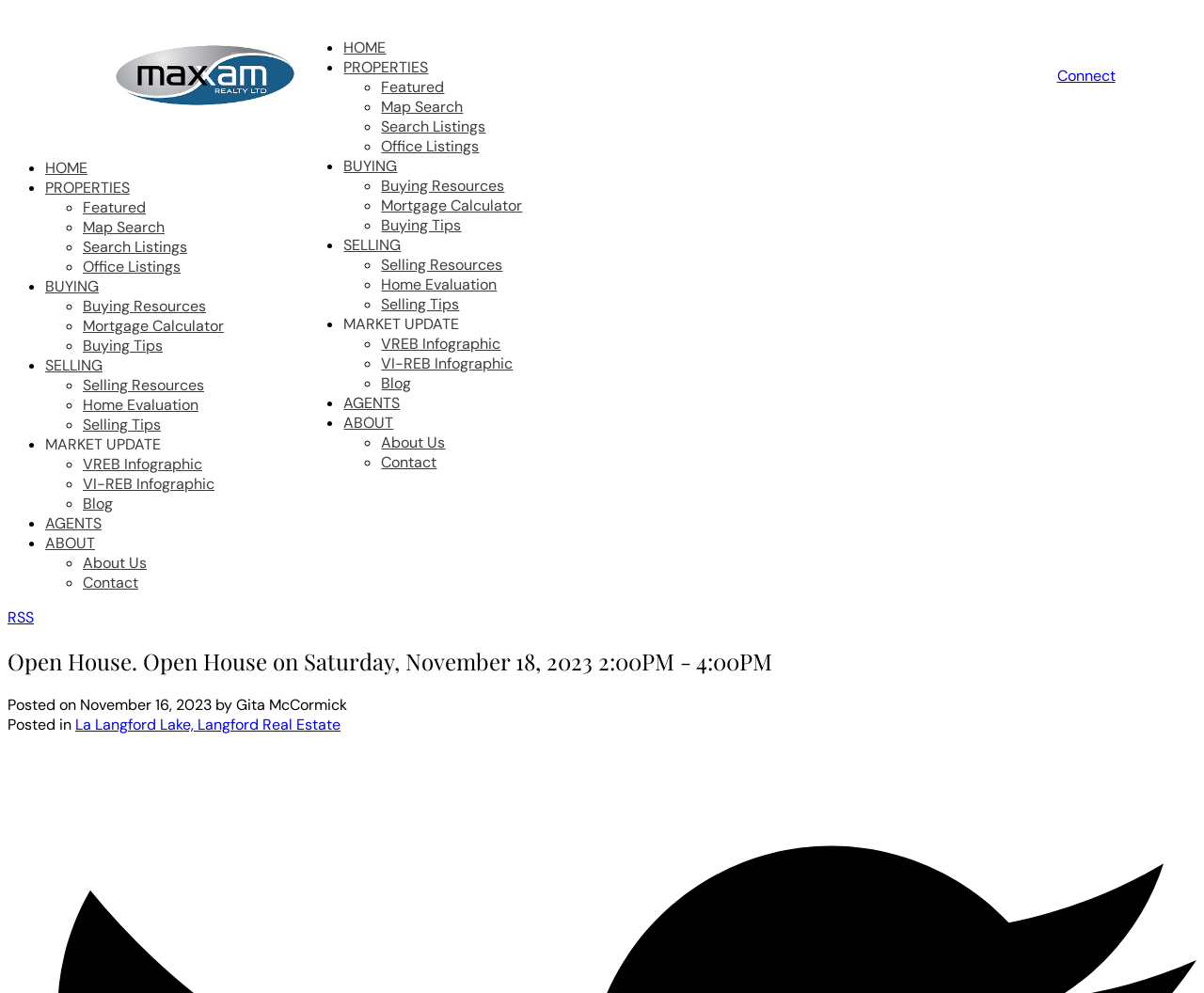Determine the coordinates of the bounding box for the clickable area needed to execute this instruction: "Click the Maxxam realty Logo".

[0.086, 0.008, 0.254, 0.144]